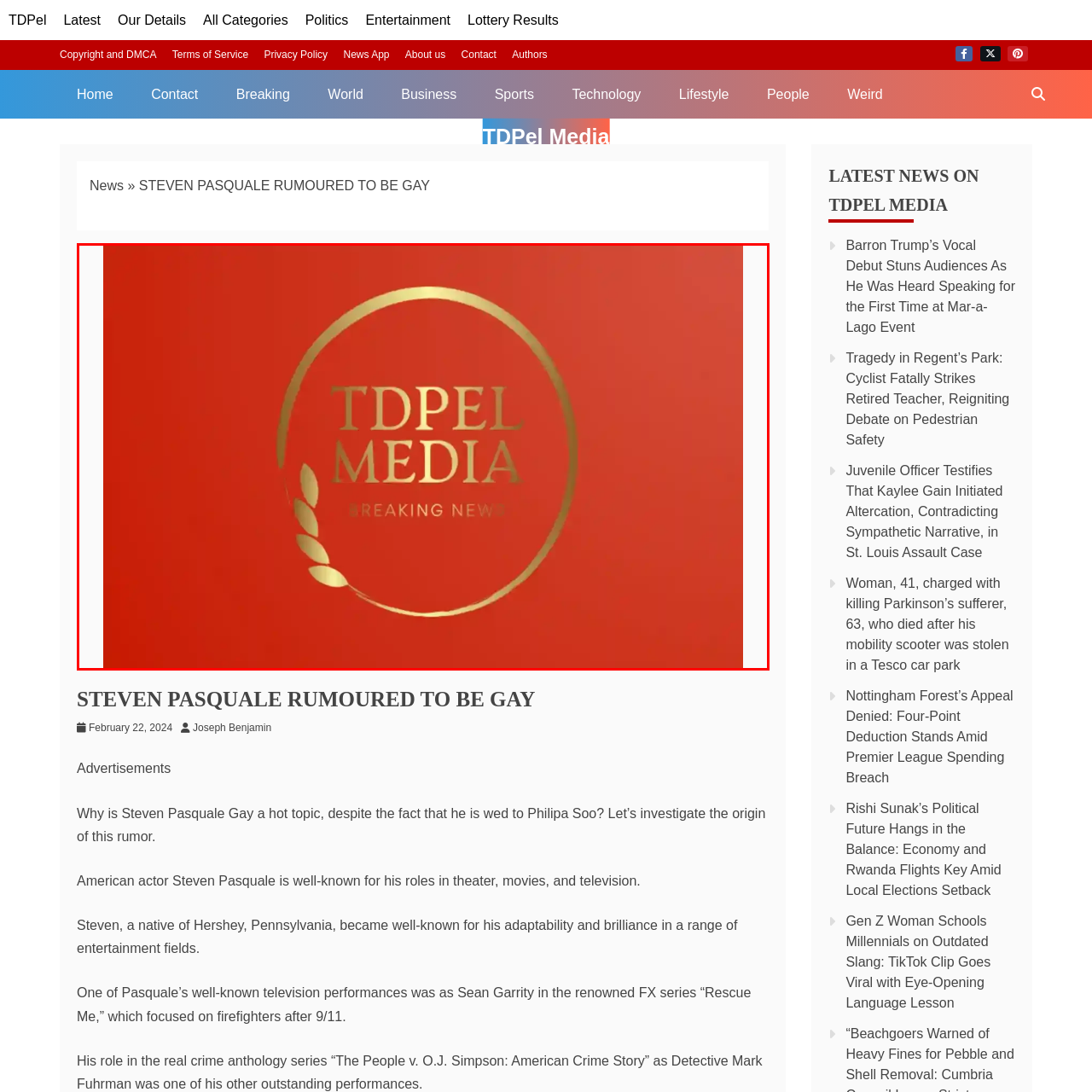Provide an in-depth description of the scene highlighted by the red boundary in the image.

The image features the logo of TDPel Media, prominently displayed on a vibrant red background. The logo showcases the name "TDPel MEDIA" in elegant gold lettering, emphasizing professionalism and a modern aesthetic. Below the main title, the words "BREAKING NEWS" are also presented in gold, highlighting the media outlet's focus on delivering timely and important news updates. The logo is framed by a circular design with a subtle laurel motif to the left, symbolizing achievement and recognition in the media industry. This striking design reflects the brand's commitment to quality journalism and engaging storytelling.